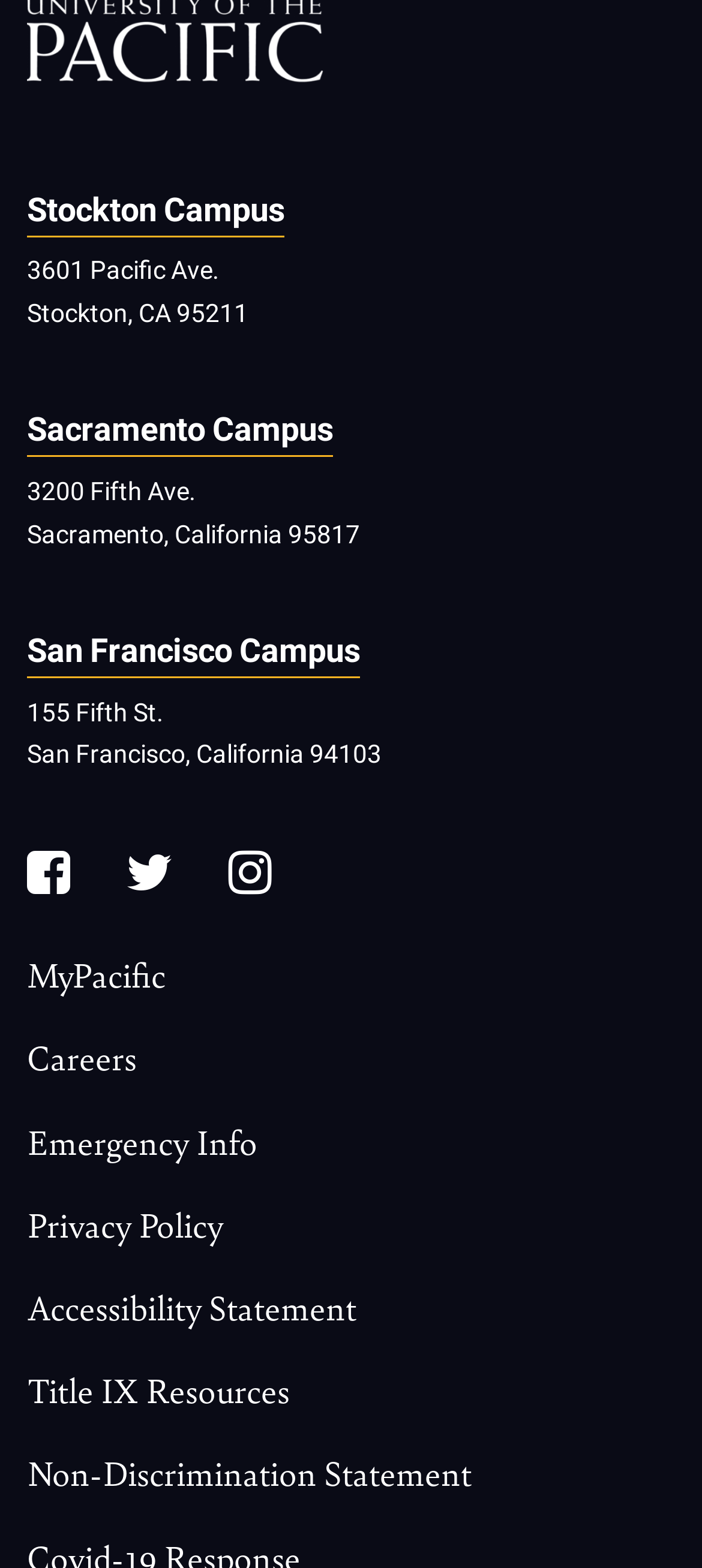Answer briefly with one word or phrase:
How many social media links are available?

3